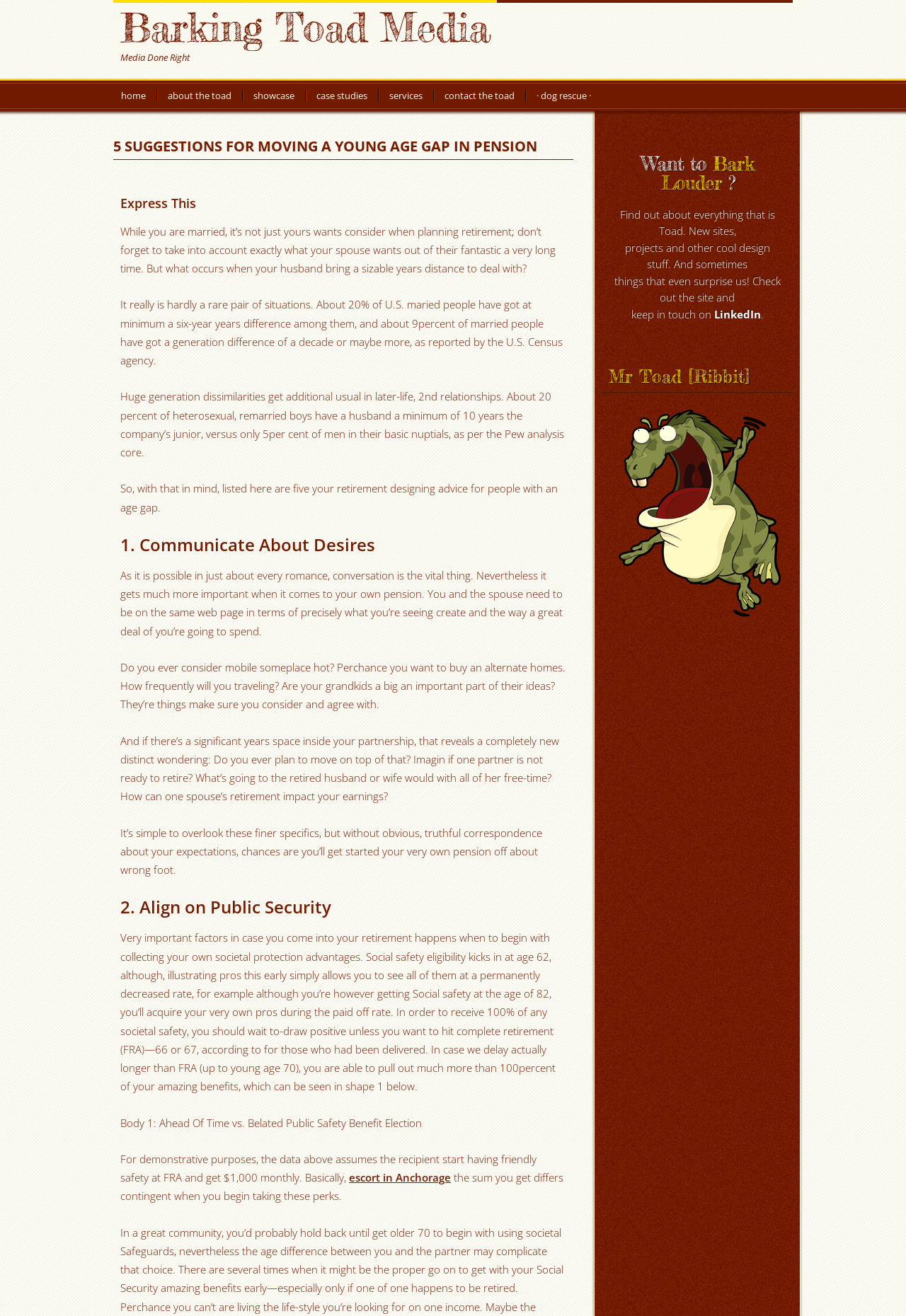Extract the bounding box coordinates for the UI element described as: "· Dog Rescue ·".

[0.592, 0.063, 0.652, 0.085]